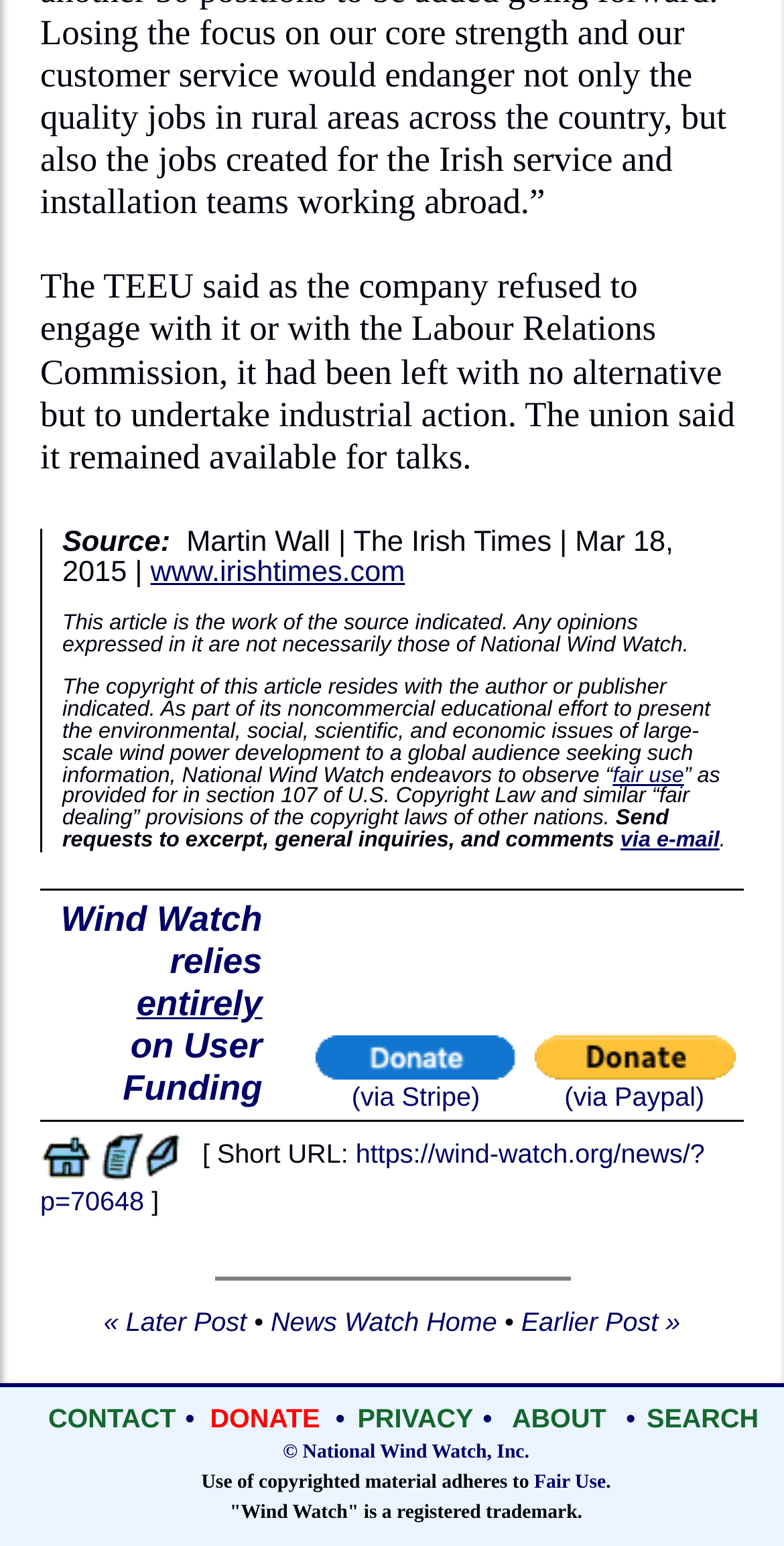What is the name of the publication?
From the details in the image, provide a complete and detailed answer to the question.

The article mentions 'Martin Wall | The Irish Times | Mar 18, 2015 |' which suggests that the publication is The Irish Times.